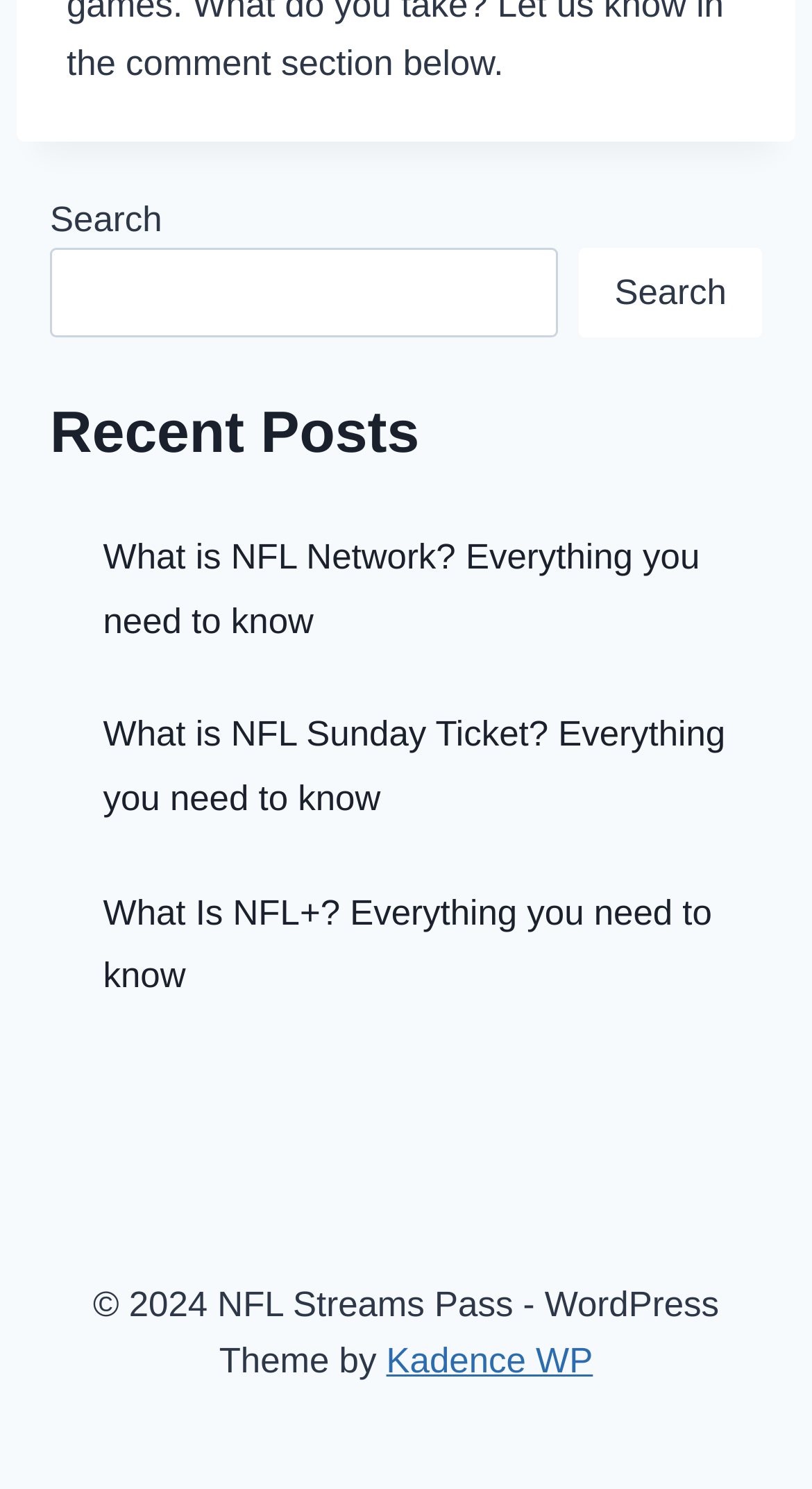What is the theme of the website?
Respond to the question with a well-detailed and thorough answer.

I found the information at the bottom of the webpage, where it says '© 2024 NFL Streams Pass - WordPress Theme by Kadence WP'.